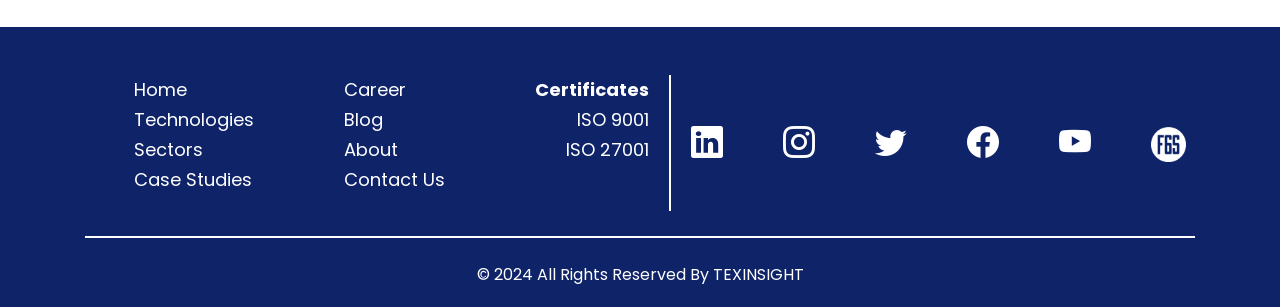Please identify the bounding box coordinates of the area that needs to be clicked to follow this instruction: "Search for courses".

None